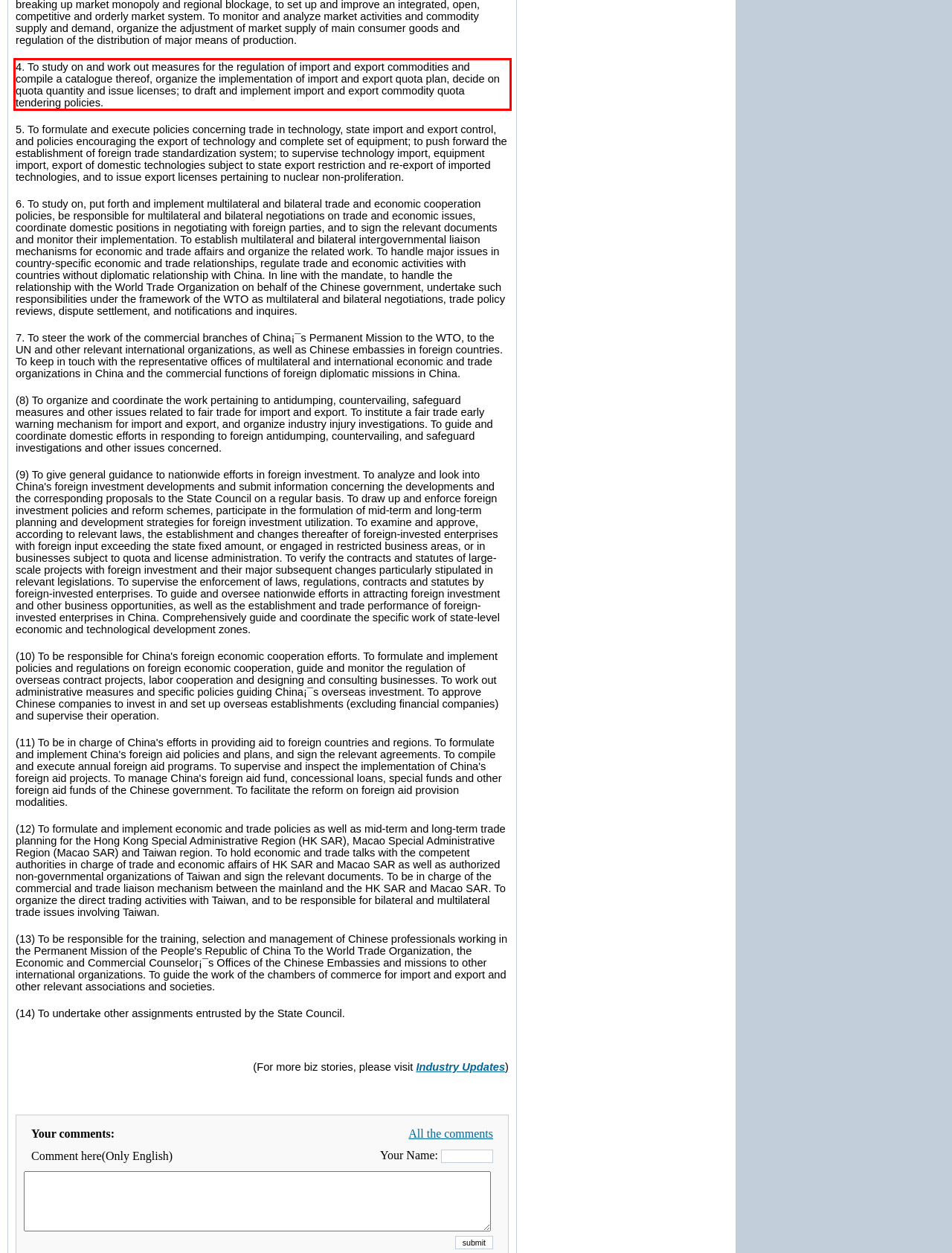Please take the screenshot of the webpage, find the red bounding box, and generate the text content that is within this red bounding box.

4. To study on and work out measures for the regulation of import and export commodities and compile a catalogue thereof, organize the implementation of import and export quota plan, decide on quota quantity and issue licenses; to draft and implement import and export commodity quota tendering policies.